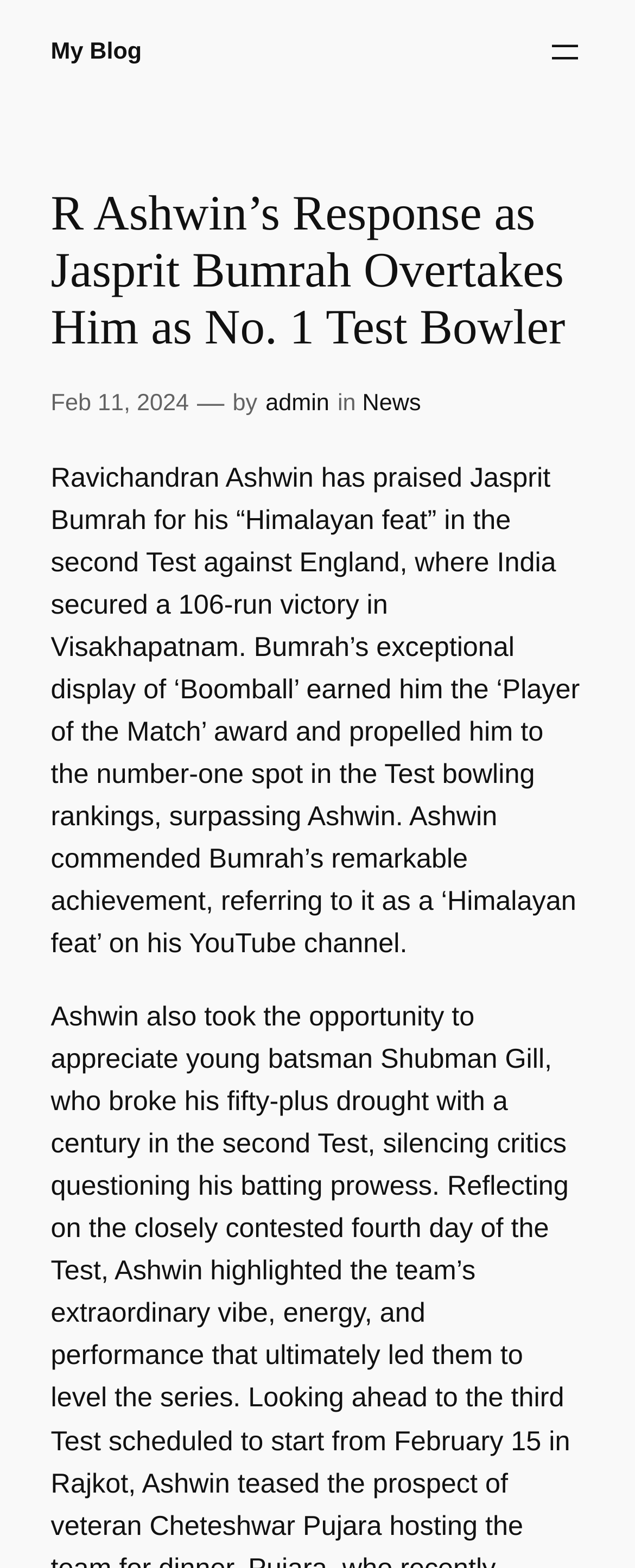Using the given description, provide the bounding box coordinates formatted as (top-left x, top-left y, bottom-right x, bottom-right y), with all values being floating point numbers between 0 and 1. Description: admin

[0.418, 0.249, 0.519, 0.266]